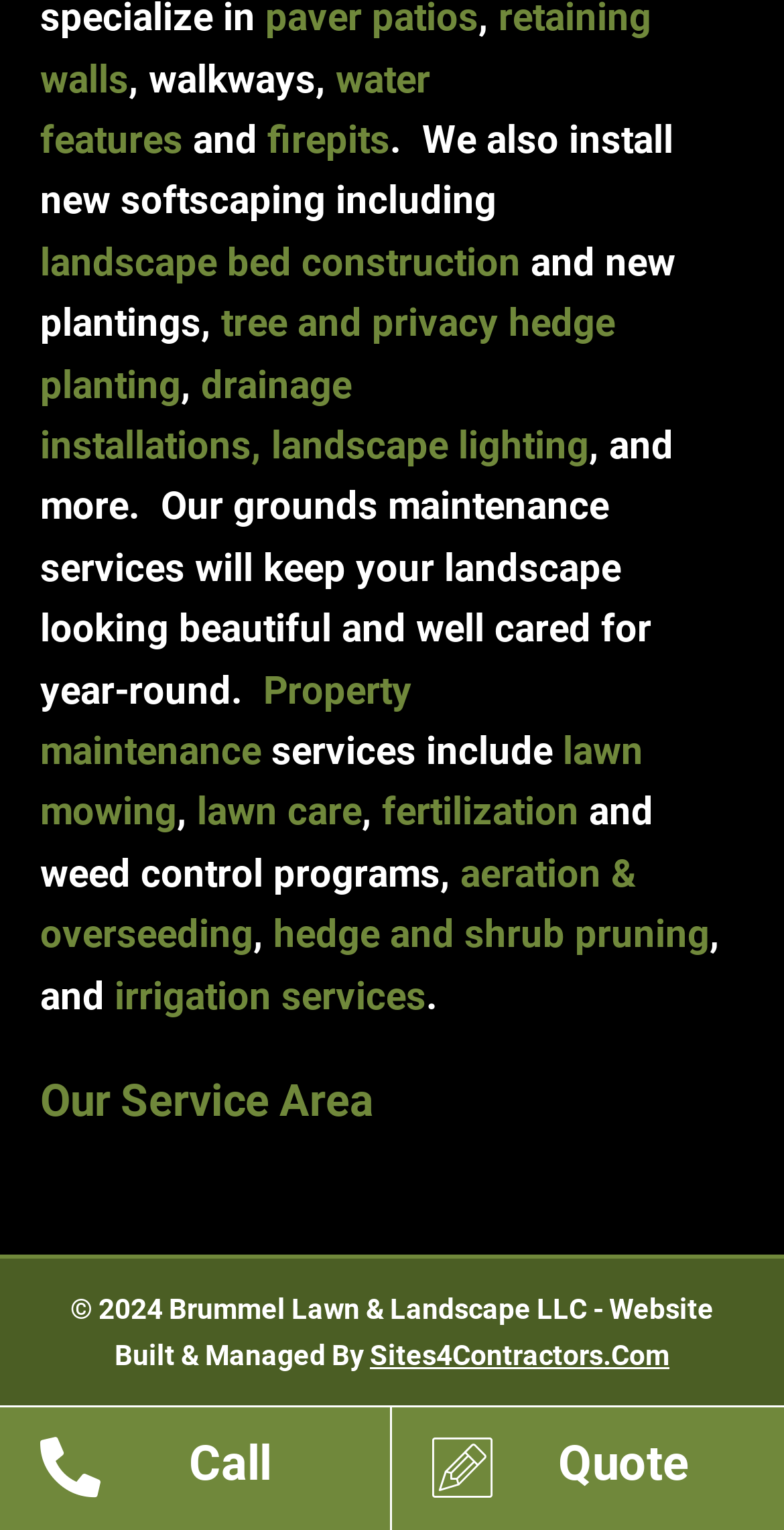Find the bounding box coordinates for the area that should be clicked to accomplish the instruction: "Click on water features".

[0.051, 0.036, 0.549, 0.107]